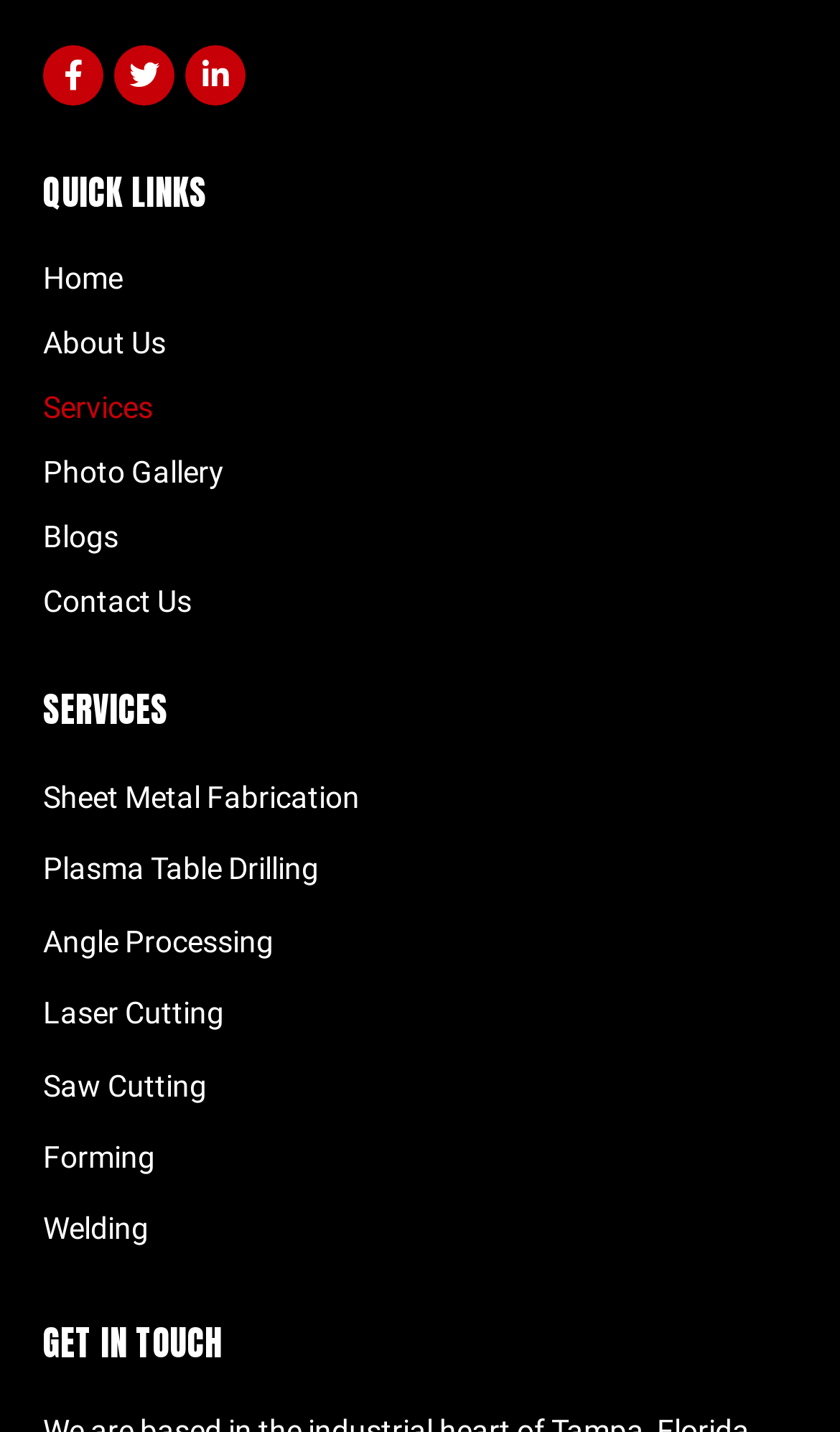Please specify the bounding box coordinates of the region to click in order to perform the following instruction: "Contact Us".

[0.051, 0.405, 0.949, 0.435]